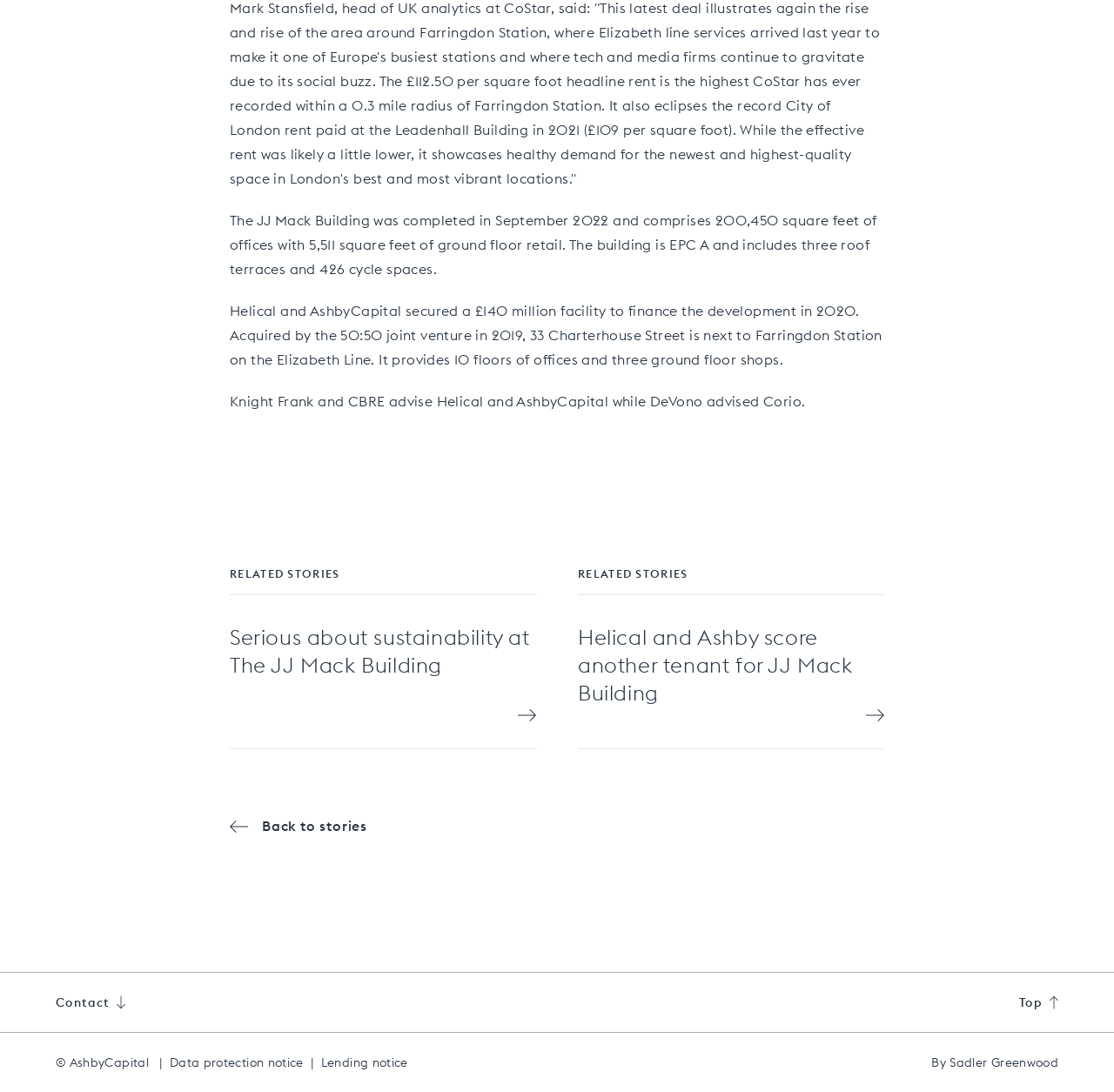Determine the bounding box coordinates for the area that needs to be clicked to fulfill this task: "View top of the page". The coordinates must be given as four float numbers between 0 and 1, i.e., [left, top, right, bottom].

[0.915, 0.91, 0.95, 0.926]